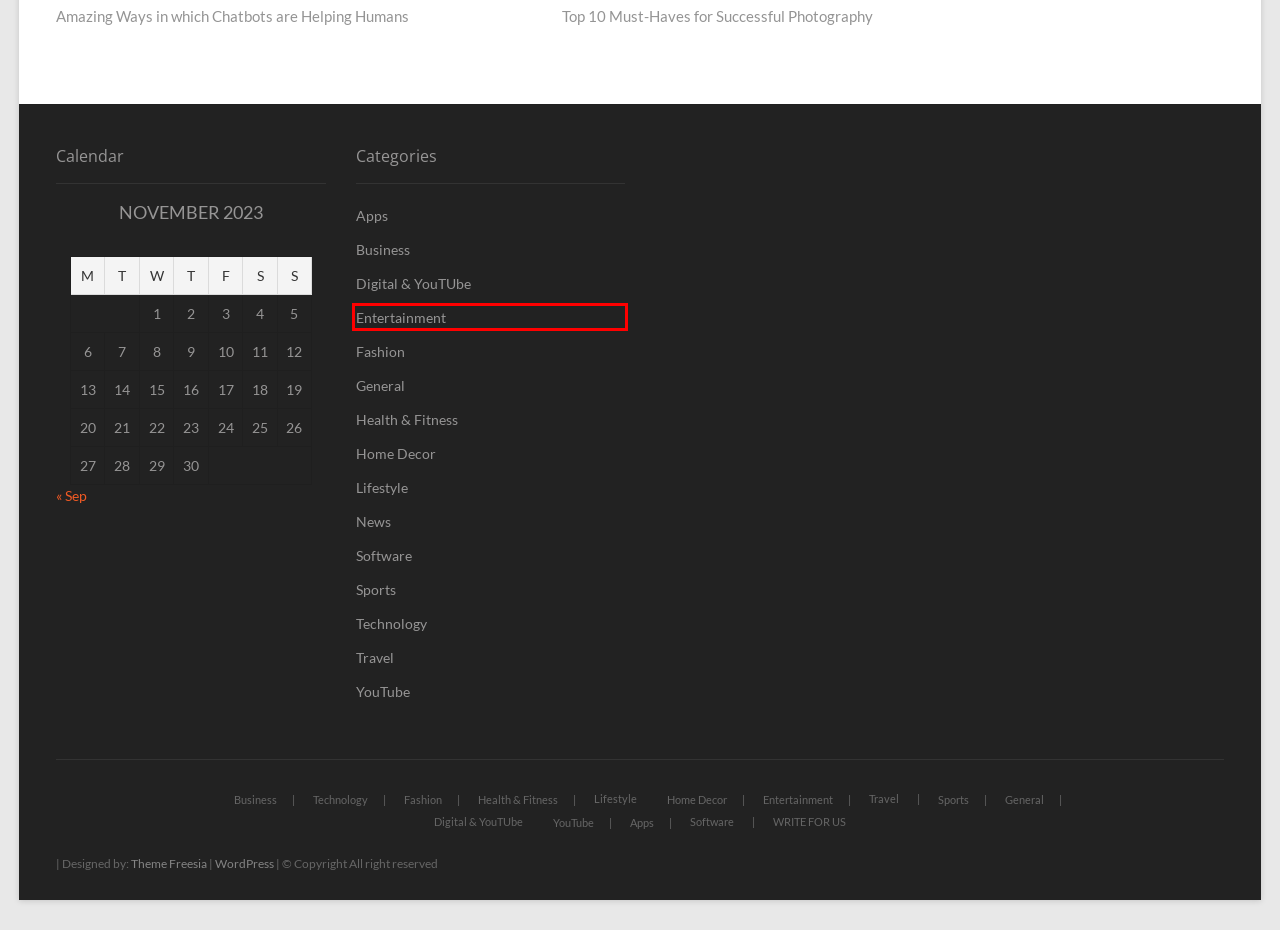Provided is a screenshot of a webpage with a red bounding box around an element. Select the most accurate webpage description for the page that appears after clicking the highlighted element. Here are the candidates:
A. Software Archives -
B. Travel Archives -
C. Blog Tool, Publishing Platform, and CMS – WordPress.org
D. September 2023 -
E. Free  Premium Responsive WordPress Themes/Plugins at Theme Freesia
F. Entertainment Archives -
G. Home Decor Archives -
H. Apps Archives -

F